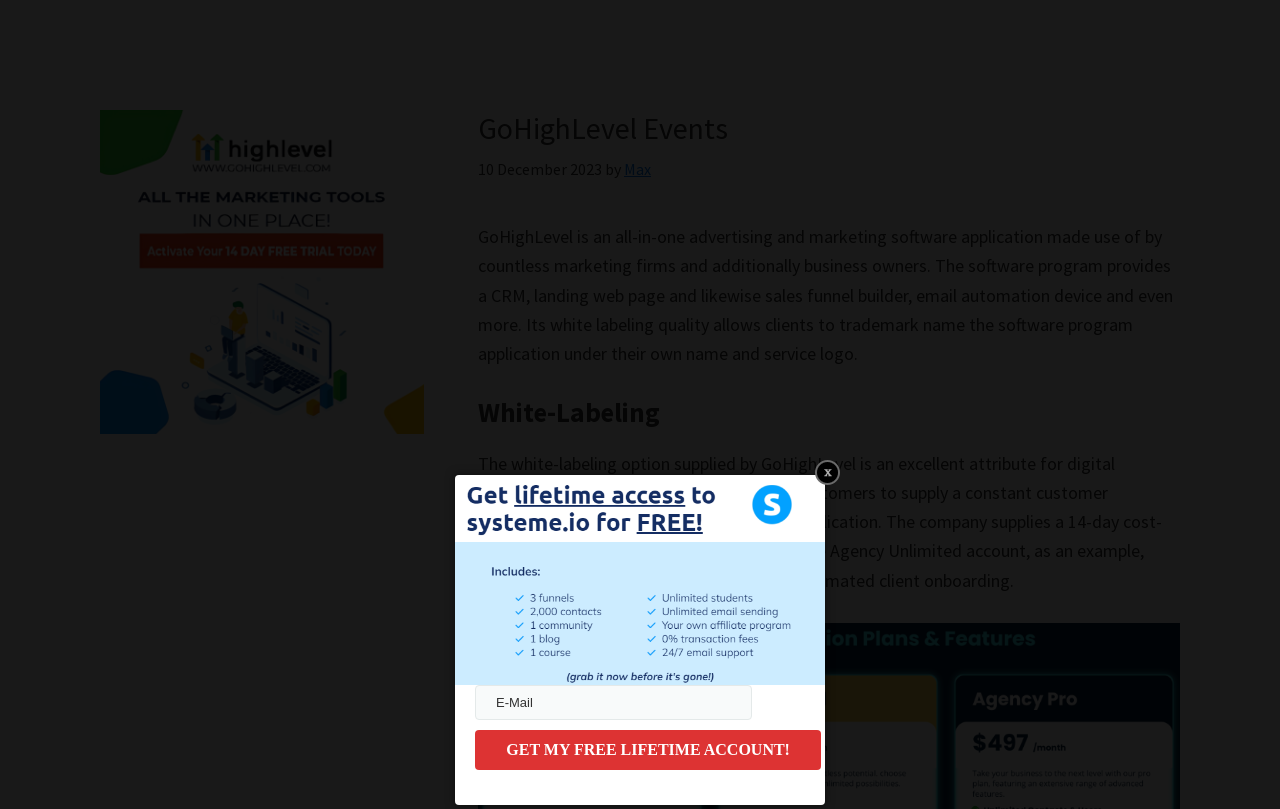What is the purpose of the white-labeling option?
Answer the question with a detailed explanation, including all necessary information.

I found the purpose of the white-labeling option by reading the static text element in the main content section, which explains that the white-labeling option allows customers to supply a consistent customer experience without changing the software application.